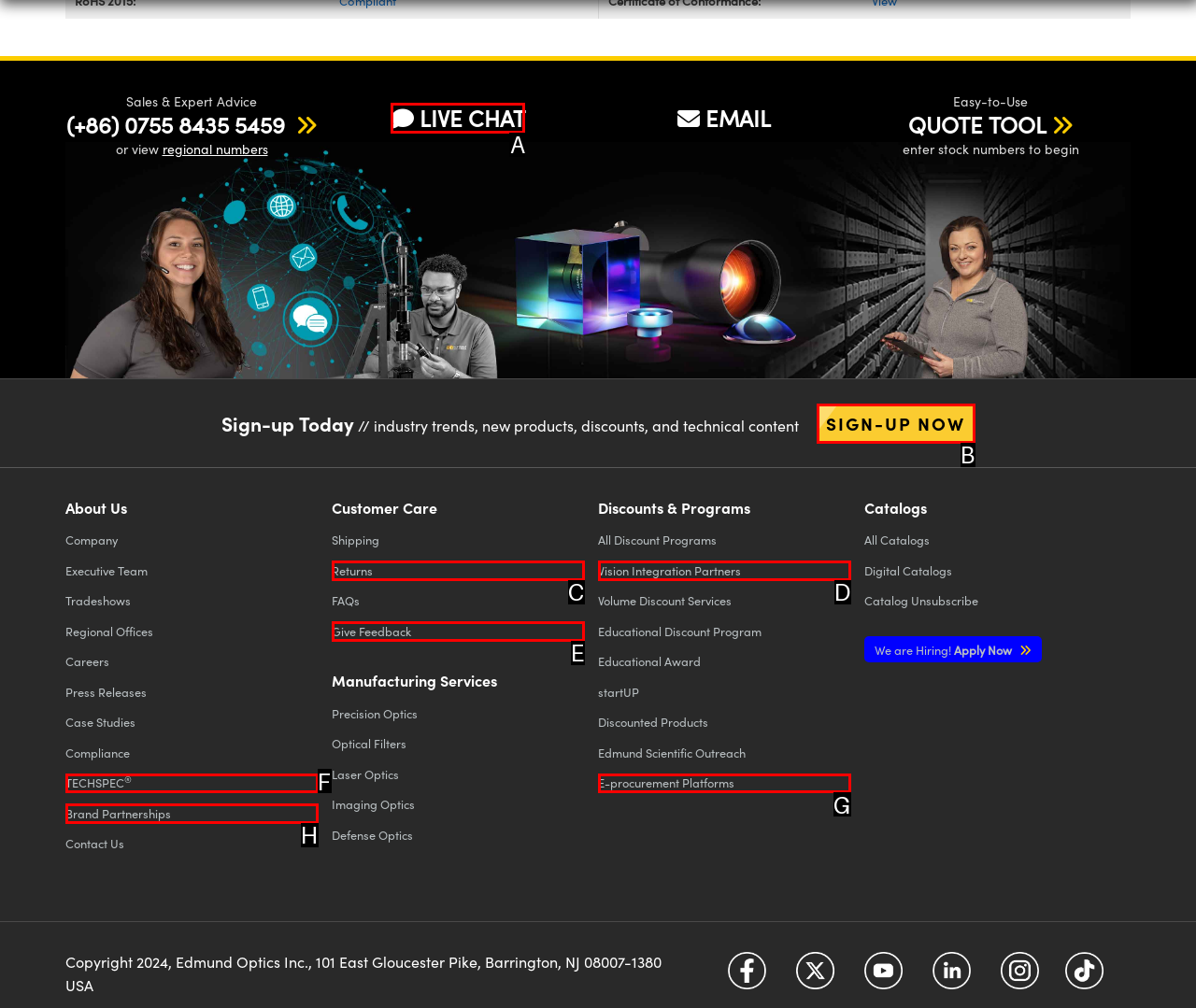Among the marked elements in the screenshot, which letter corresponds to the UI element needed for the task: Start a live chat?

A